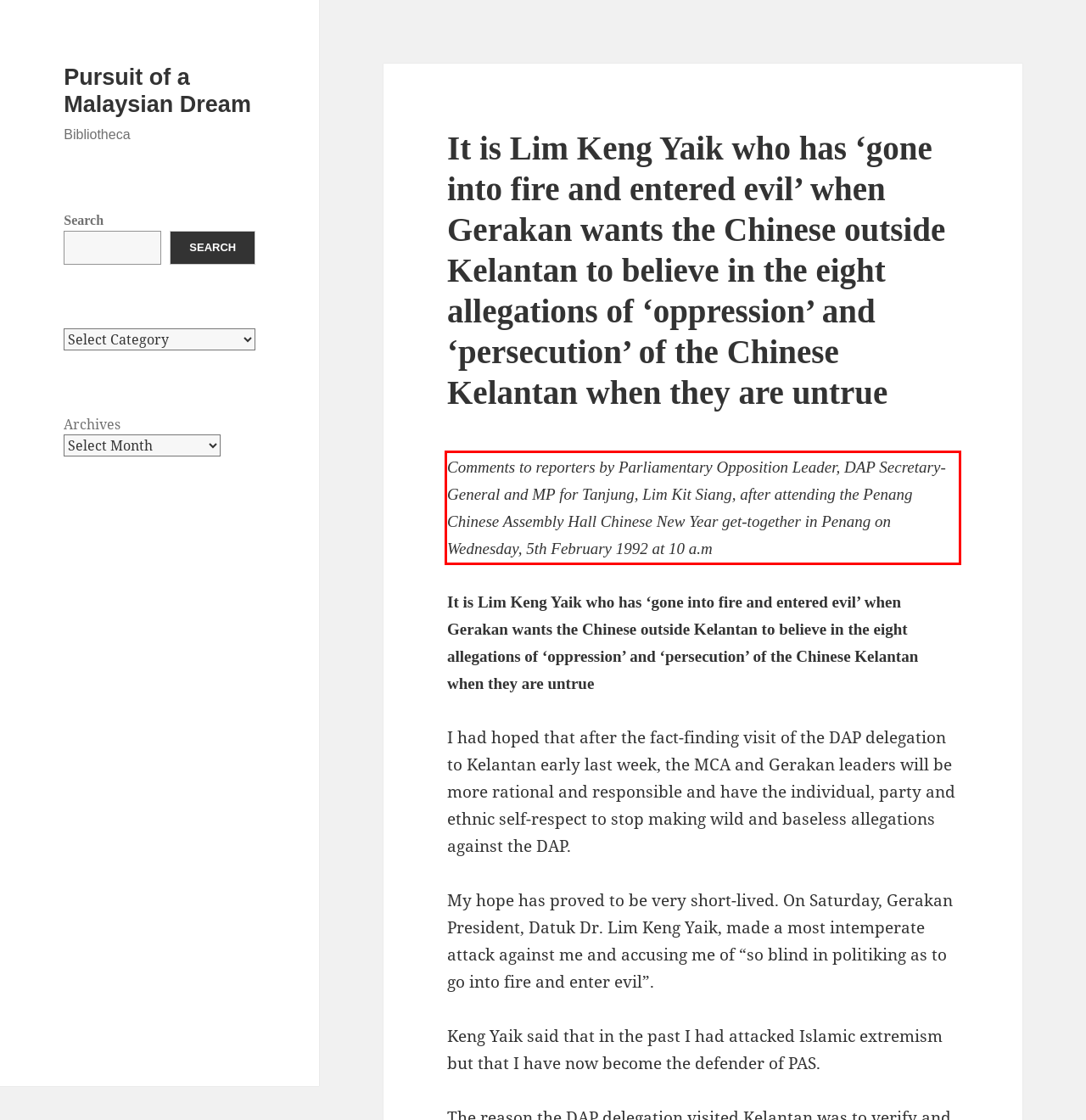Please identify and extract the text from the UI element that is surrounded by a red bounding box in the provided webpage screenshot.

Comments to reporters by Parliamentary Opposition Leader, DAP Secretary-General and MP for Tanjung, Lim Kit Siang, after attending the Penang Chinese Assembly Hall Chinese New Year get-together in Penang on Wednesday, 5th February 1992 at 10 a.m